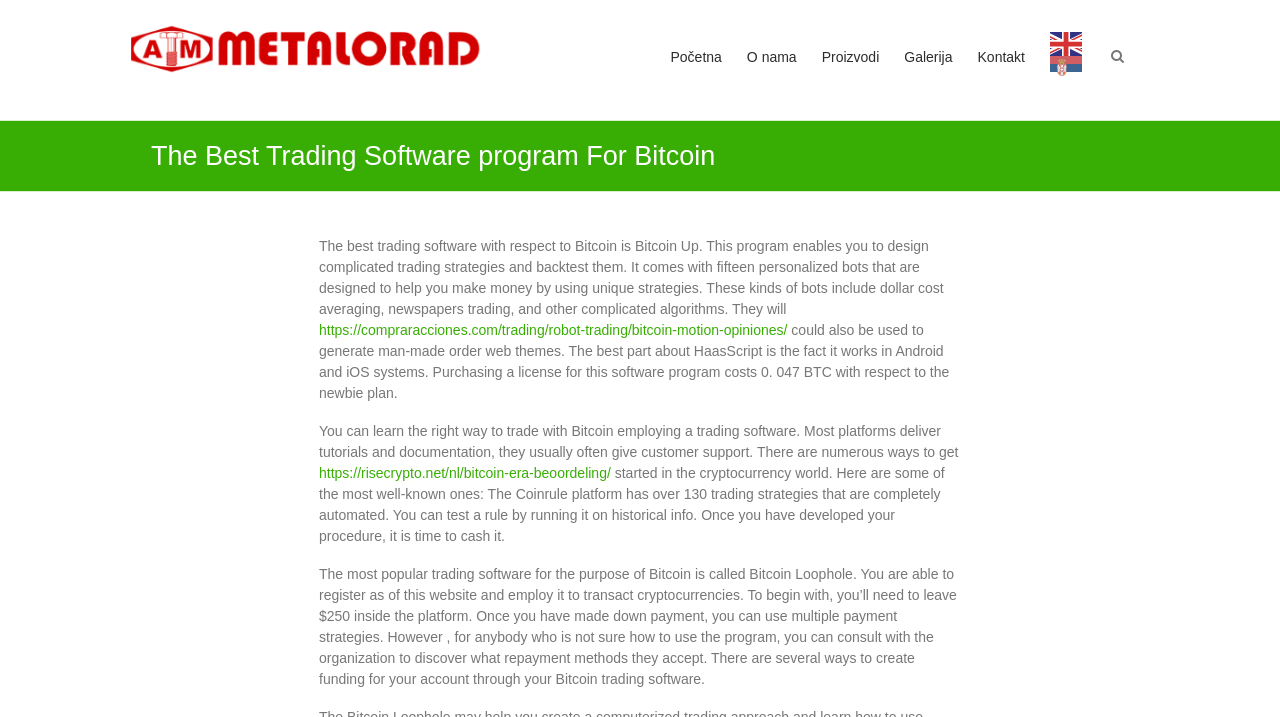Given the element description: "Proizvodi", predict the bounding box coordinates of the UI element it refers to, using four float numbers between 0 and 1, i.e., [left, top, right, bottom].

[0.642, 0.045, 0.687, 0.167]